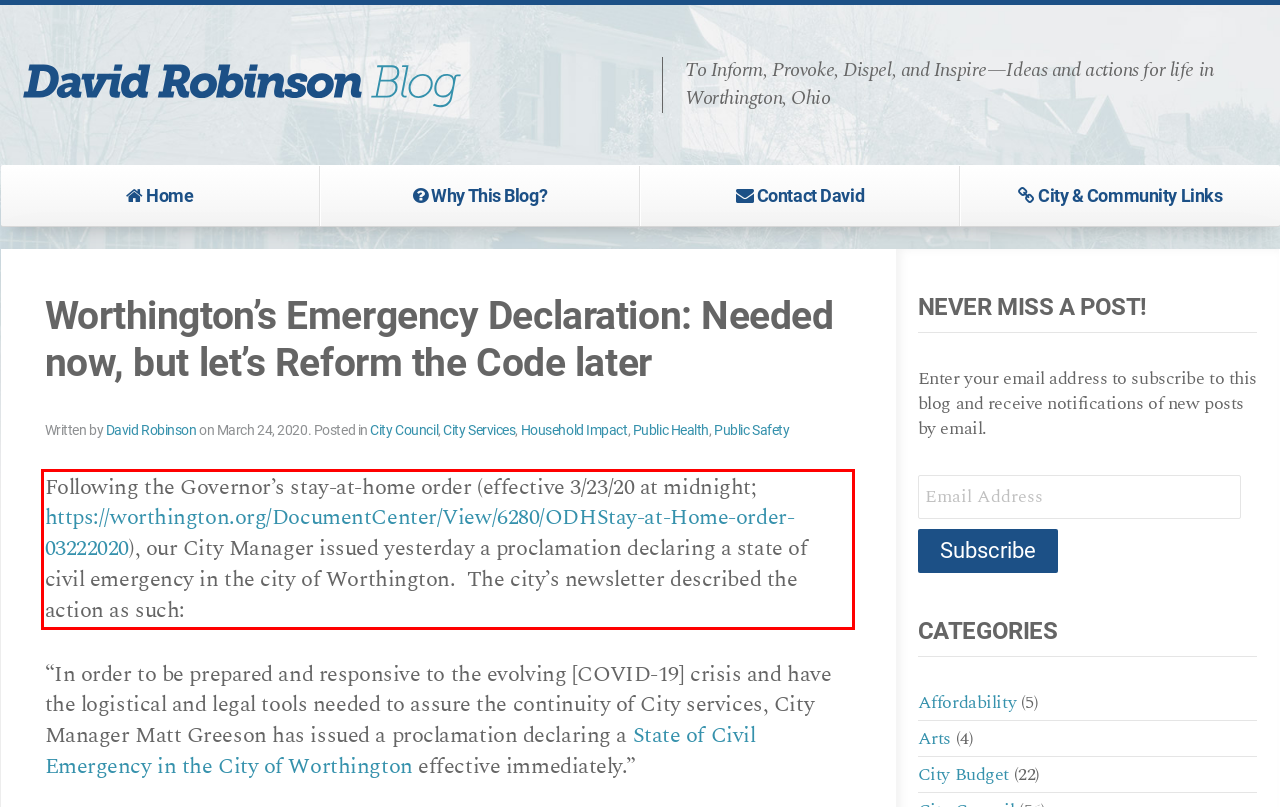Perform OCR on the text inside the red-bordered box in the provided screenshot and output the content.

Following the Governor’s stay-at-home order (effective 3/23/20 at midnight; https://worthington.org/DocumentCenter/View/6280/ODHStay-at-Home-order-03222020), our City Manager issued yesterday a proclamation declaring a state of civil emergency in the city of Worthington. The city’s newsletter described the action as such: